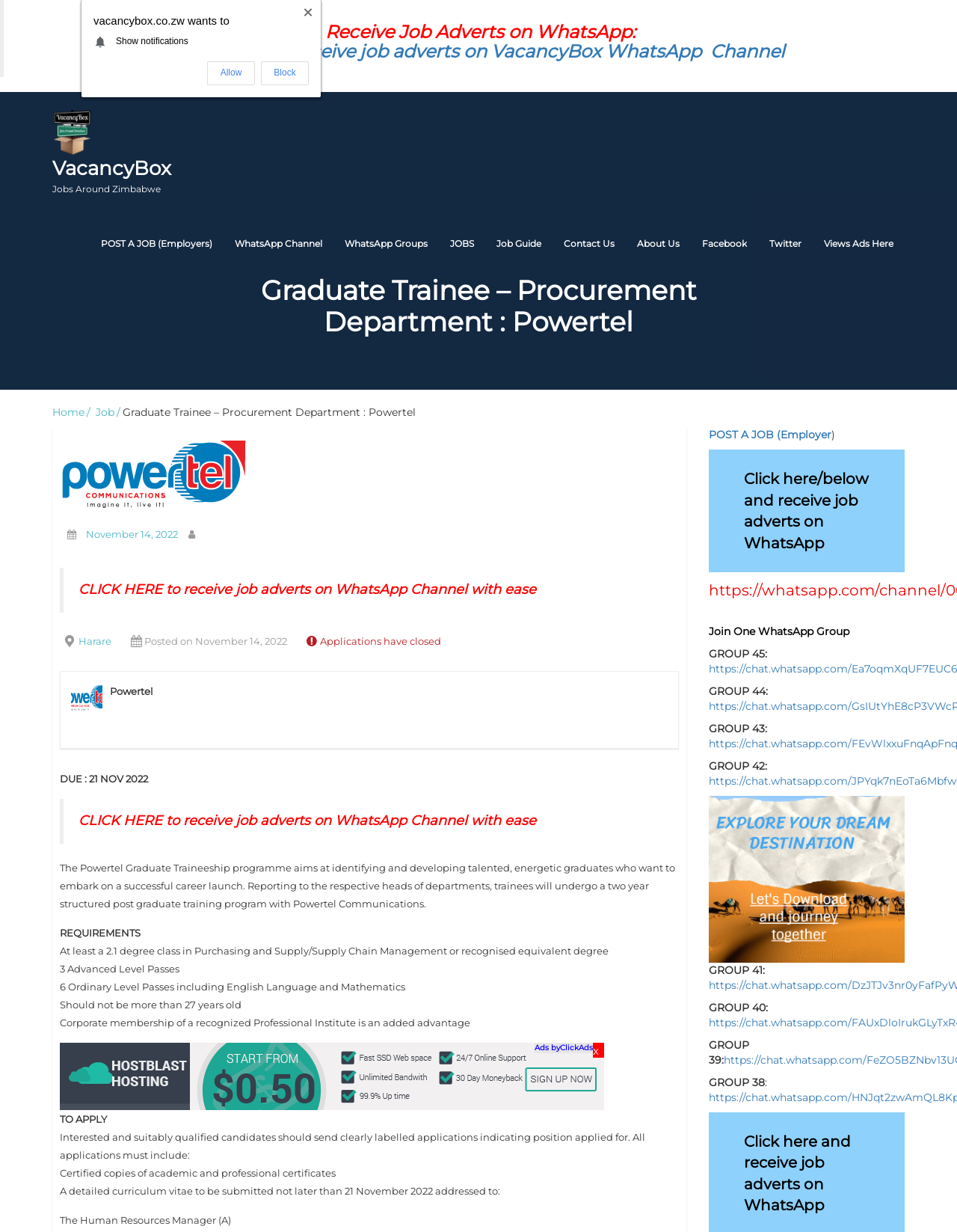Identify the bounding box coordinates of the area that should be clicked in order to complete the given instruction: "Contact us". The bounding box coordinates should be four float numbers between 0 and 1, i.e., [left, top, right, bottom].

None